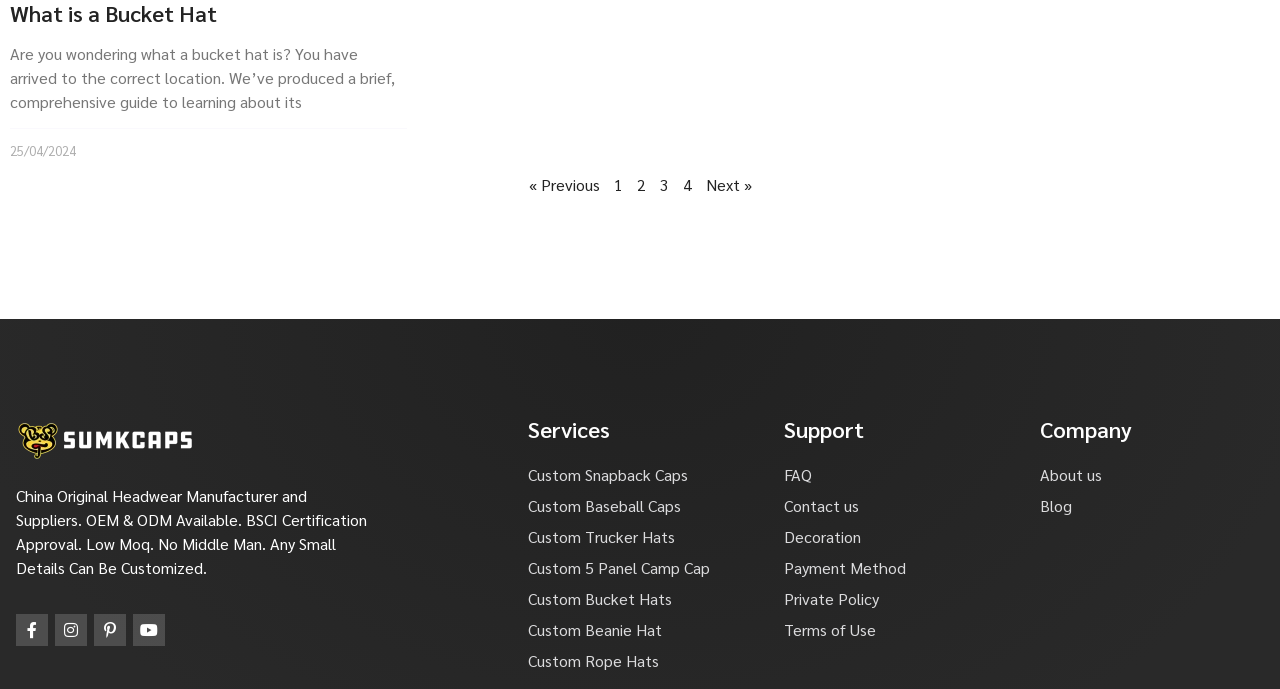Identify the bounding box for the described UI element. Provide the coordinates in (top-left x, top-left y, bottom-right x, bottom-right y) format with values ranging from 0 to 1: Chat With Us On FB

None